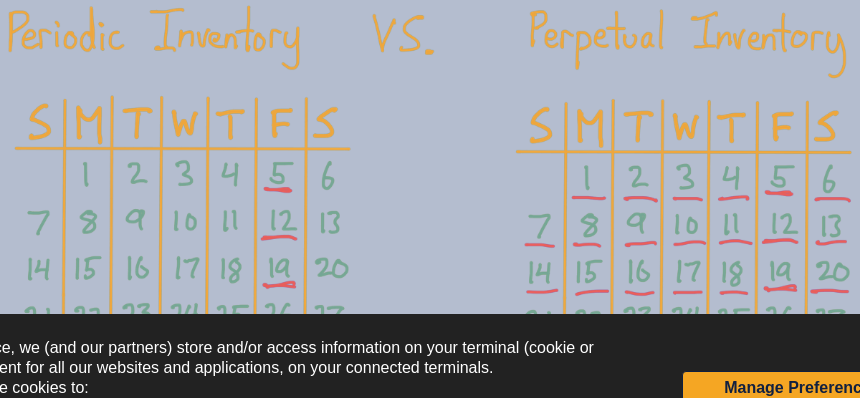Explain in detail what you see in the image.

The image titled "Periodic Inventory vs. Perpetual Inventory" visually contrasts two inventory tracking methods using a side-by-side calendar format. On the left, the Periodic Inventory is arranged with days of the week labeled at the top, featuring specific dates marked in green. On the right, the Perpetual Inventory section similarly displays the days of the week, with notable dates highlighted in pink. The background is a soft, light blue, making the text and markings stand out in orange and green hues. This informative graphic likely serves as an illustrative aid in a discussion about the differences between these two inventory systems, making it accessible for readers interested in accounting practices.